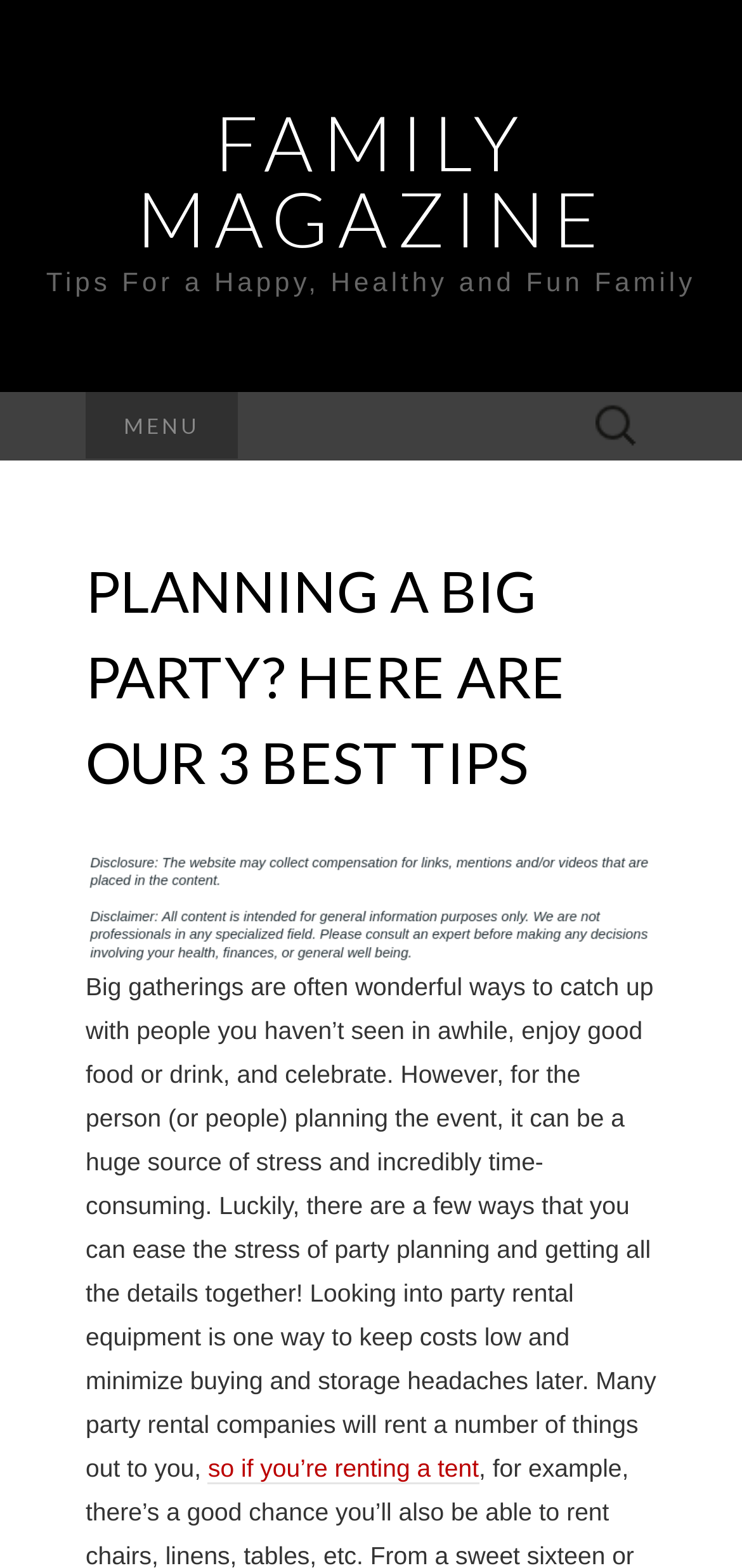What is the name of the magazine?
Please answer using one word or phrase, based on the screenshot.

Family Magazine